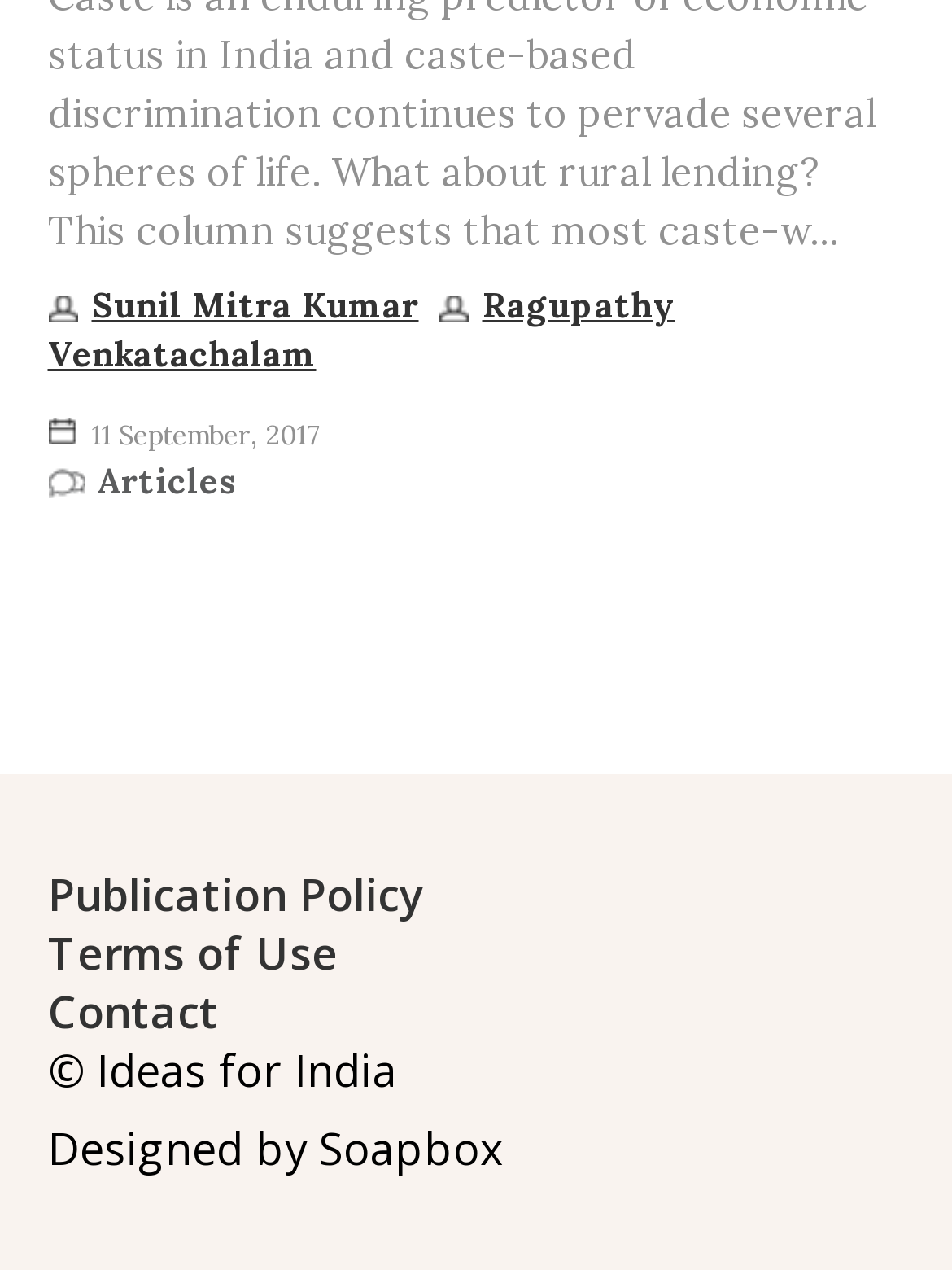What is the copyright information of the website?
Please provide a single word or phrase answer based on the image.

Ideas for India